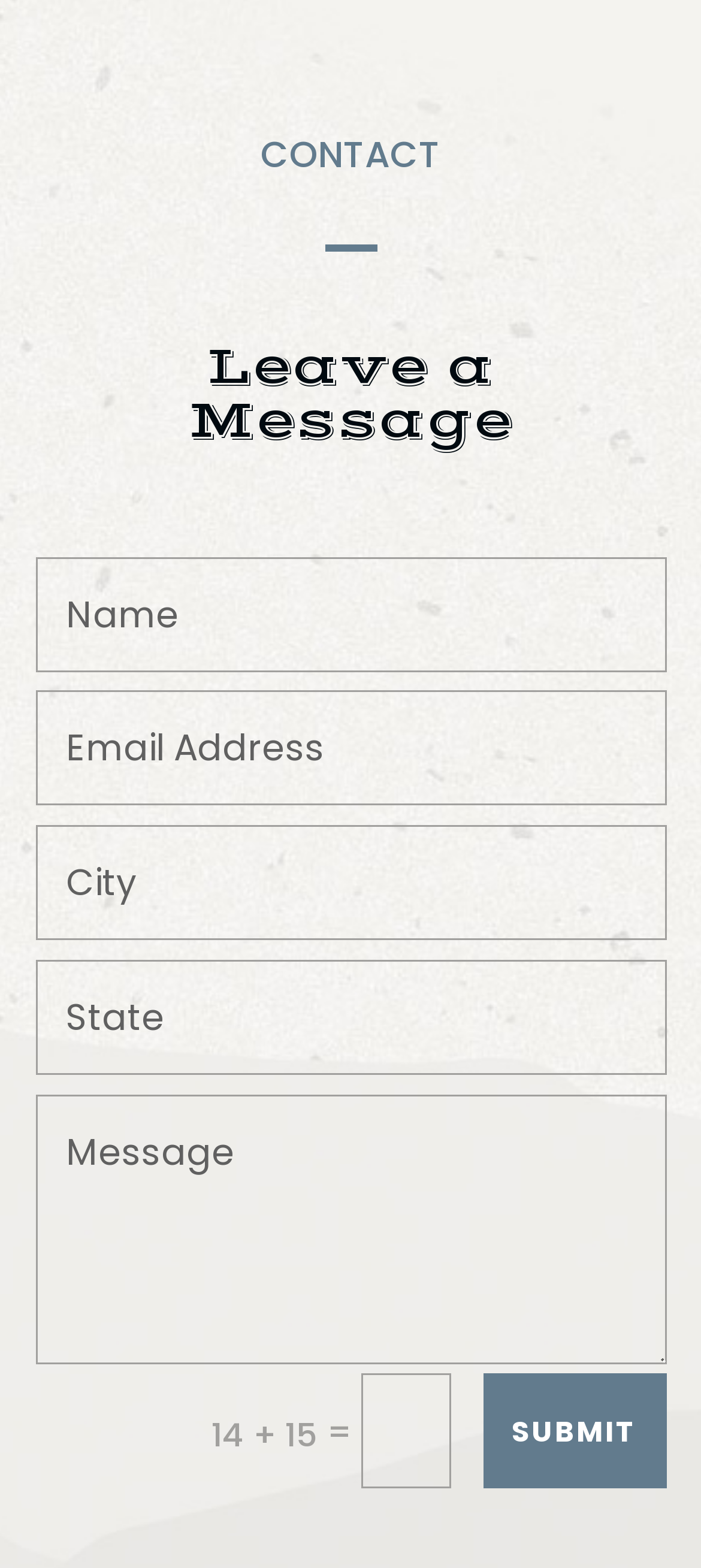Using the element description: "Submit", determine the bounding box coordinates. The coordinates should be in the format [left, top, right, bottom], with values between 0 and 1.

[0.688, 0.876, 0.95, 0.95]